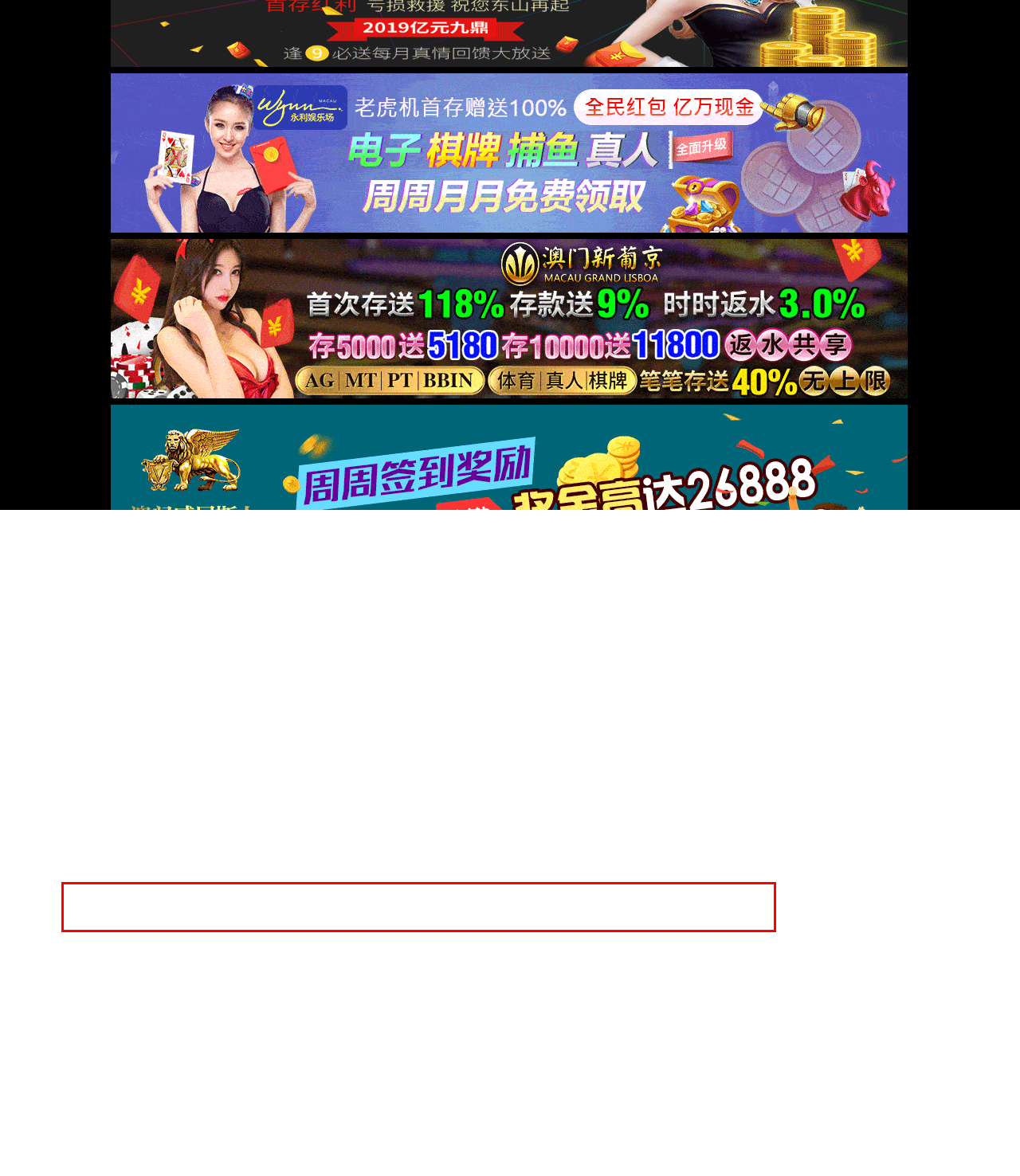Identify and transcribe the text content enclosed by the red bounding box in the given screenshot.

6.3 The battery is charged to the factory, and usually the user can directly install it in the car. If it is left for a long time (more than 2 months), it should be recharged before use.